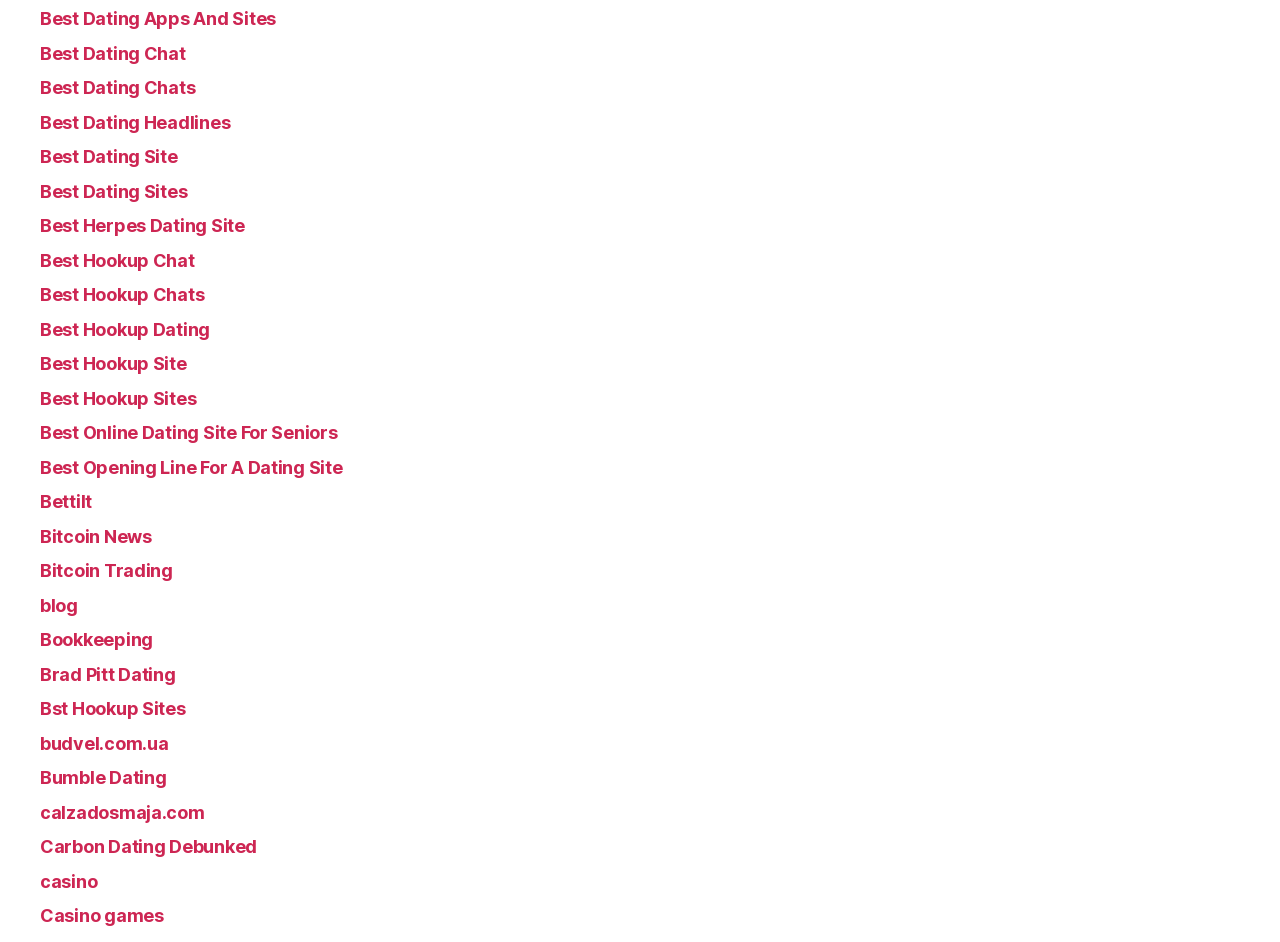Find the bounding box coordinates of the clickable region needed to perform the following instruction: "Go to blog". The coordinates should be provided as four float numbers between 0 and 1, i.e., [left, top, right, bottom].

[0.031, 0.814, 0.066, 0.841]